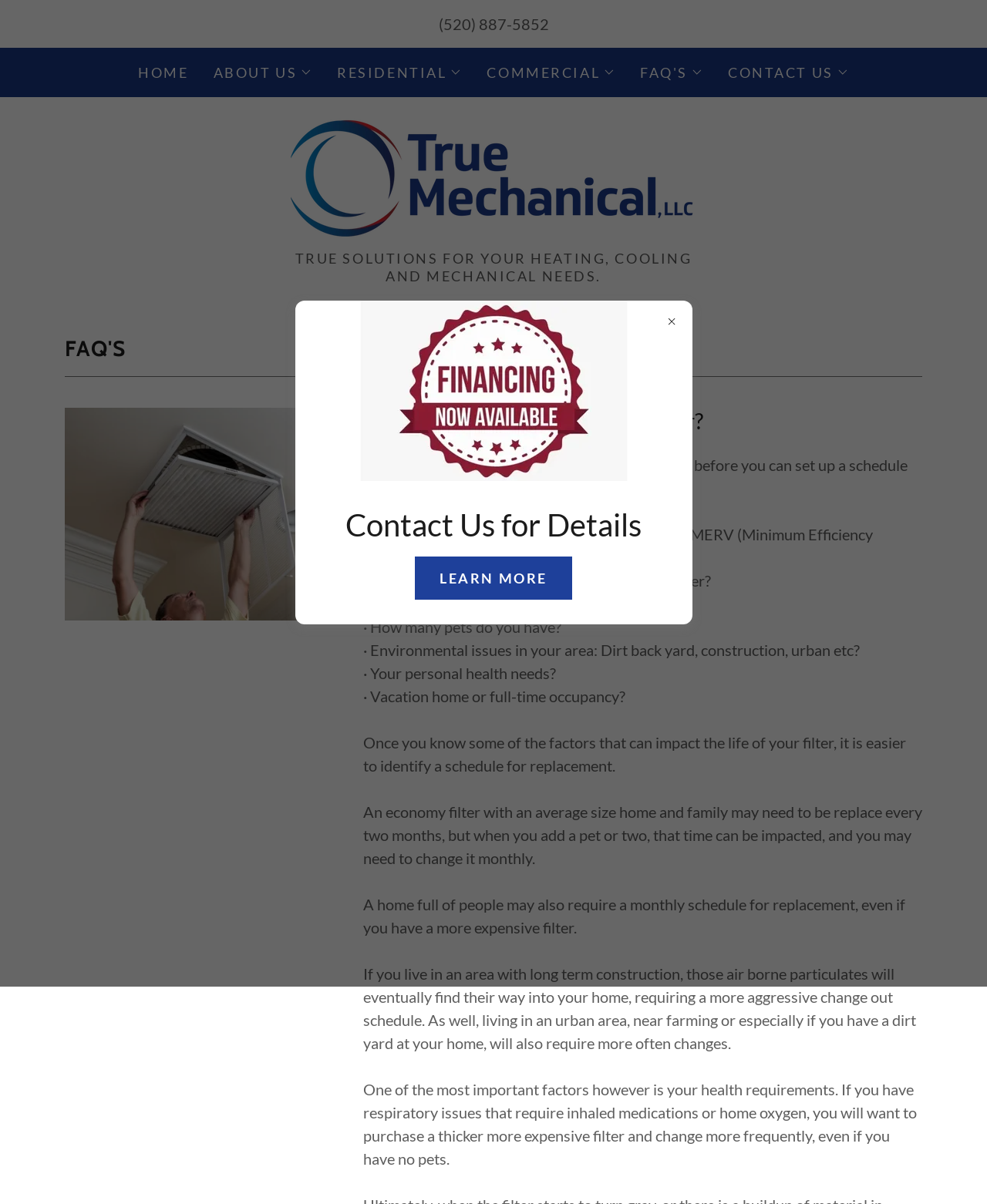Give a complete and precise description of the webpage's appearance.

This webpage is about TrueMechanical Tucson LLC, a residential and commercial air conditioning and heating HVAC mechanical contractor. At the top, there is a navigation menu with five buttons: "HOME", "ABOUT US", "RESIDENTIAL", "COMMERCIAL", and "FAQ'S", each with a corresponding image. Below the navigation menu, there is a heading that reads "TRUE SOLUTIONS FOR YOUR HEATING, COOLING AND MECHANICAL NEEDS." 

On the left side, there is a section with a heading "FAQ'S" and an image. Below this heading, there is a question "How often should I change my filter?" followed by a detailed answer that discusses various factors to consider when determining the frequency of changing air filters, such as the type of filter, the thickness of the filter, the number of people and pets in the home, environmental issues, and personal health needs. 

On the right side, there is a section with a link to "TrueMechanical Tucson LLC" and an image of the company's logo. Below this, there is a dialog box with two images and a heading "Contact Us for Details" followed by a "LEARN MORE" link.